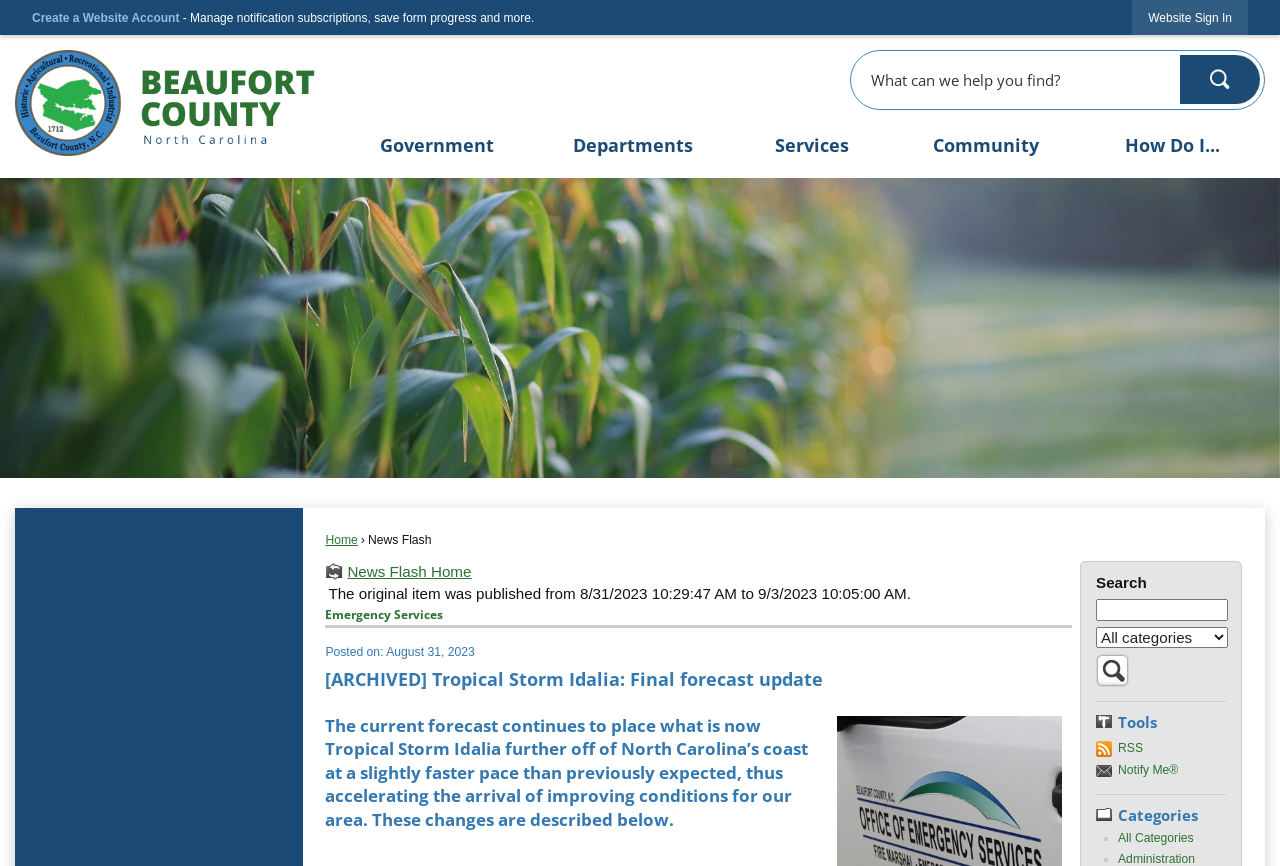Kindly respond to the following question with a single word or a brief phrase: 
How many search categories are available?

At least one